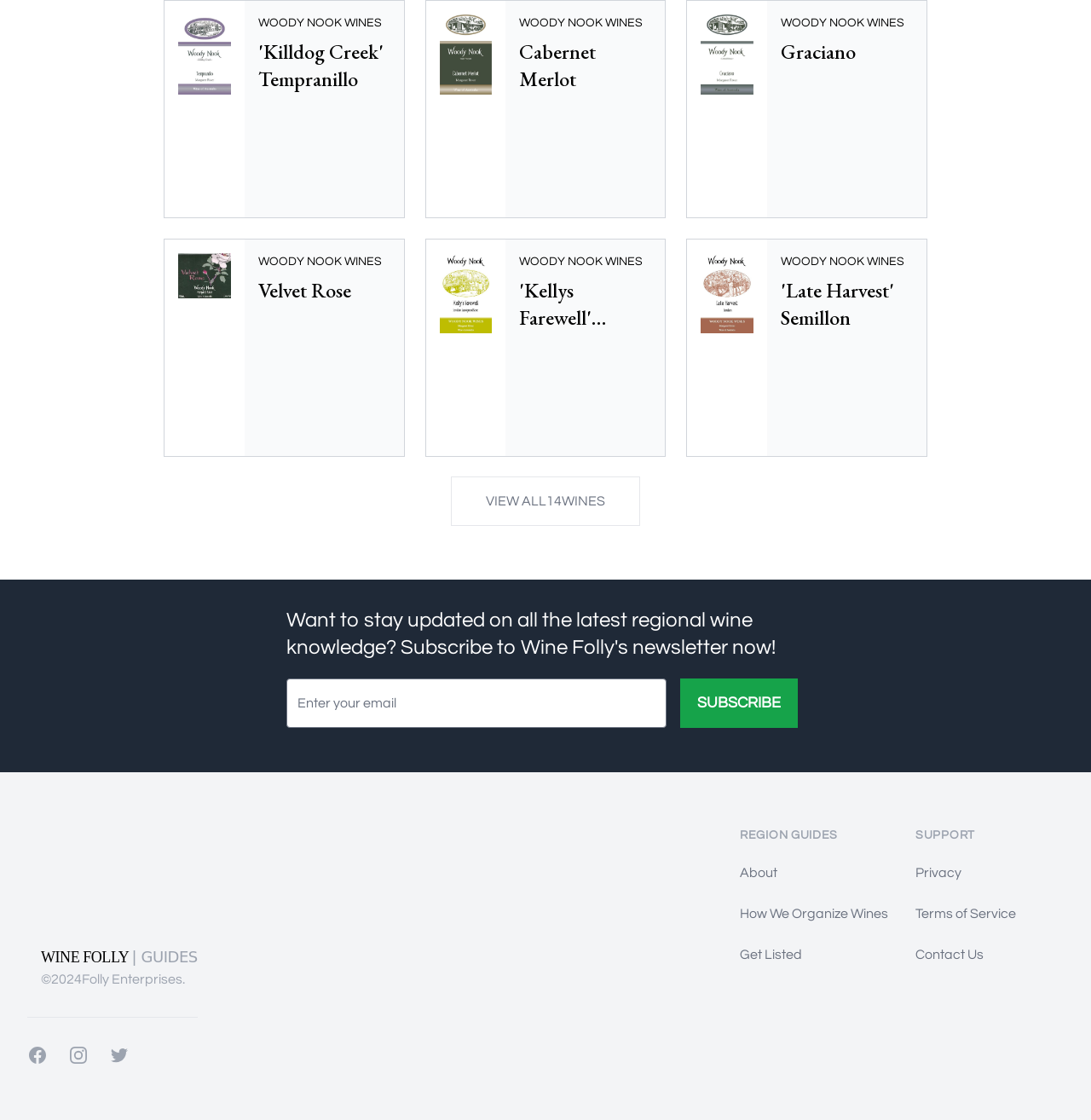How many social media links are in the footer section? Examine the screenshot and reply using just one word or a brief phrase.

3